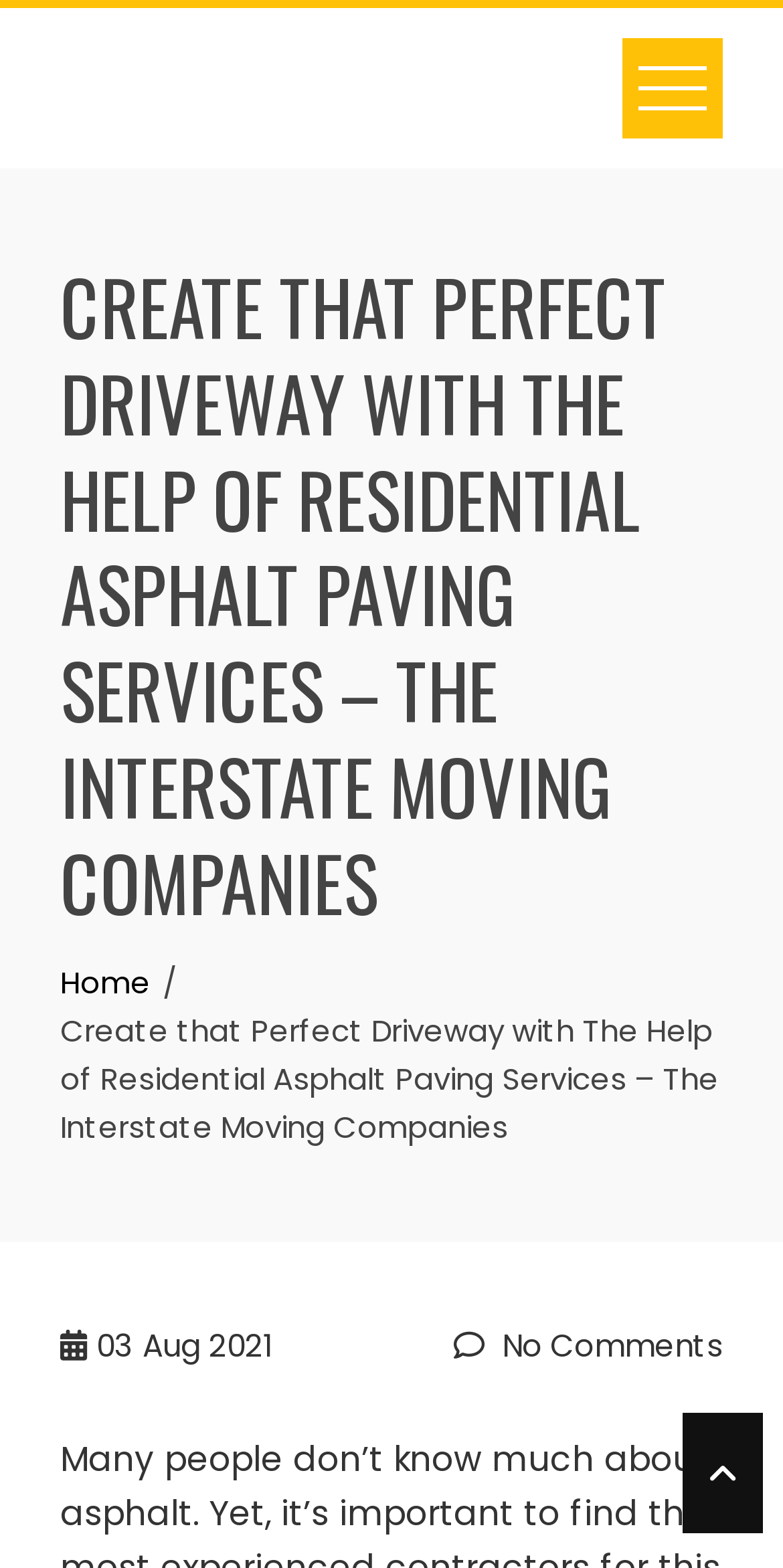What is the first item in the breadcrumb navigation?
Please utilize the information in the image to give a detailed response to the question.

The first item in the breadcrumb navigation is 'Home', which is a link that likely takes the user to the homepage of the website.